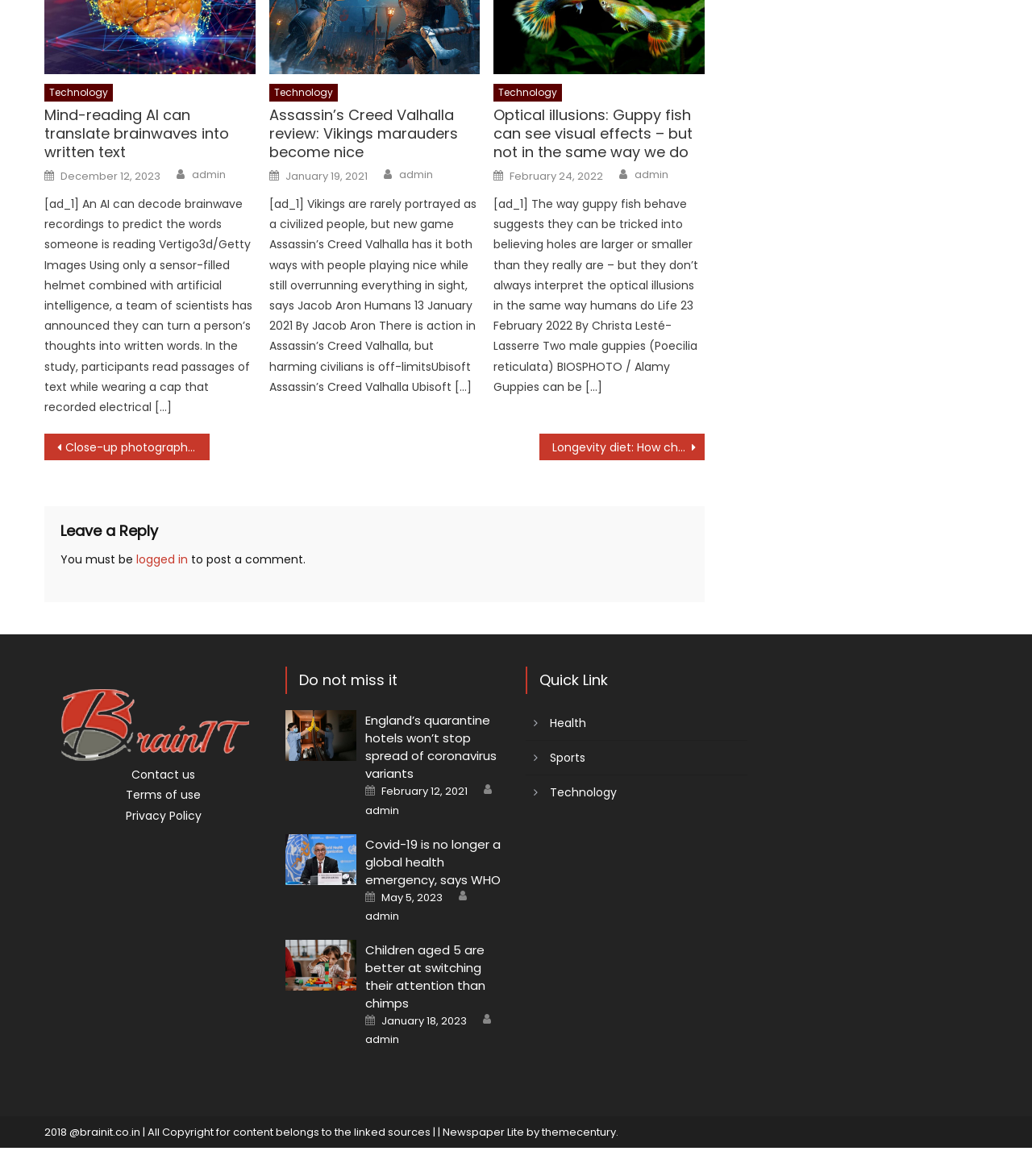Find the UI element described as: "Technology" and predict its bounding box coordinates. Ensure the coordinates are four float numbers between 0 and 1, [left, top, right, bottom].

[0.517, 0.663, 0.598, 0.685]